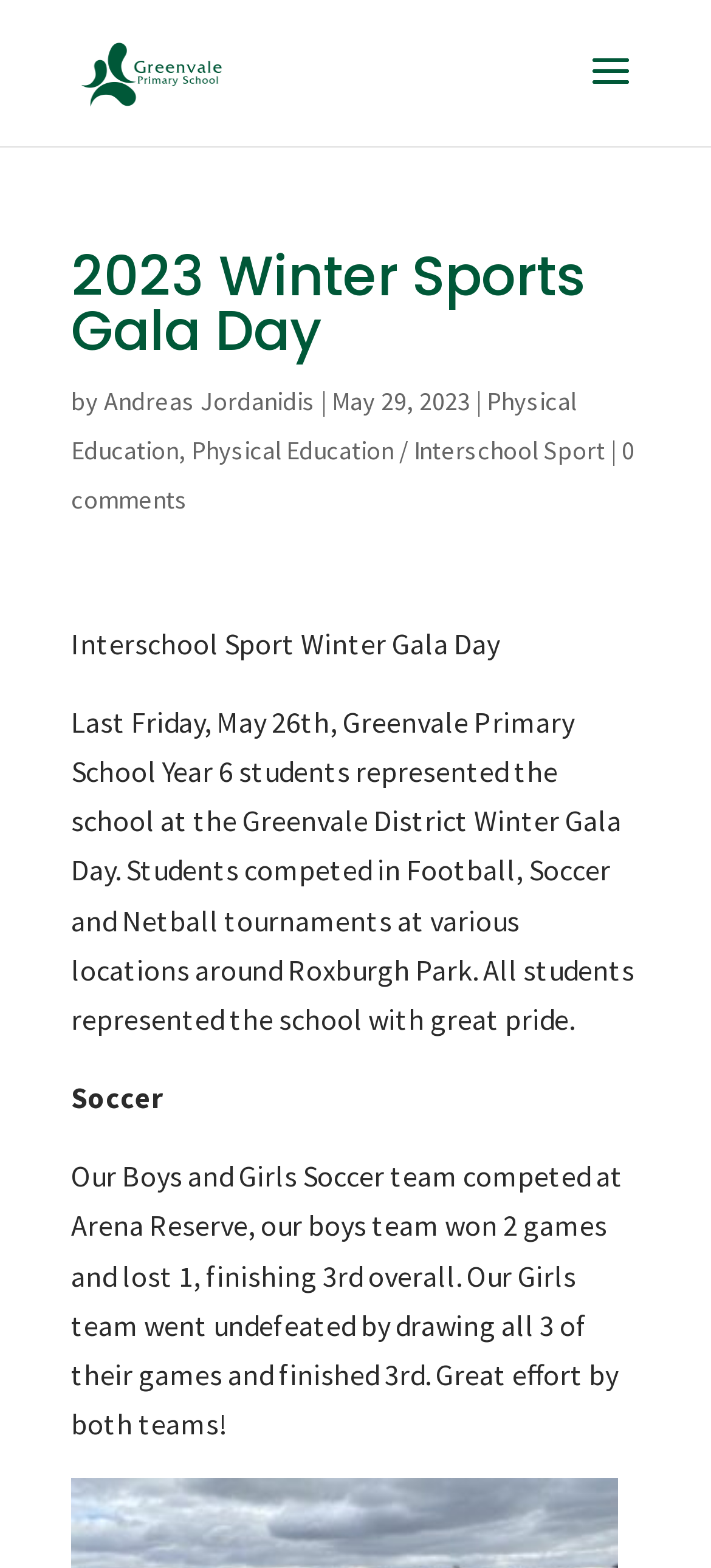Provide a brief response to the question below using one word or phrase:
Who wrote the article?

Andreas Jordanidis